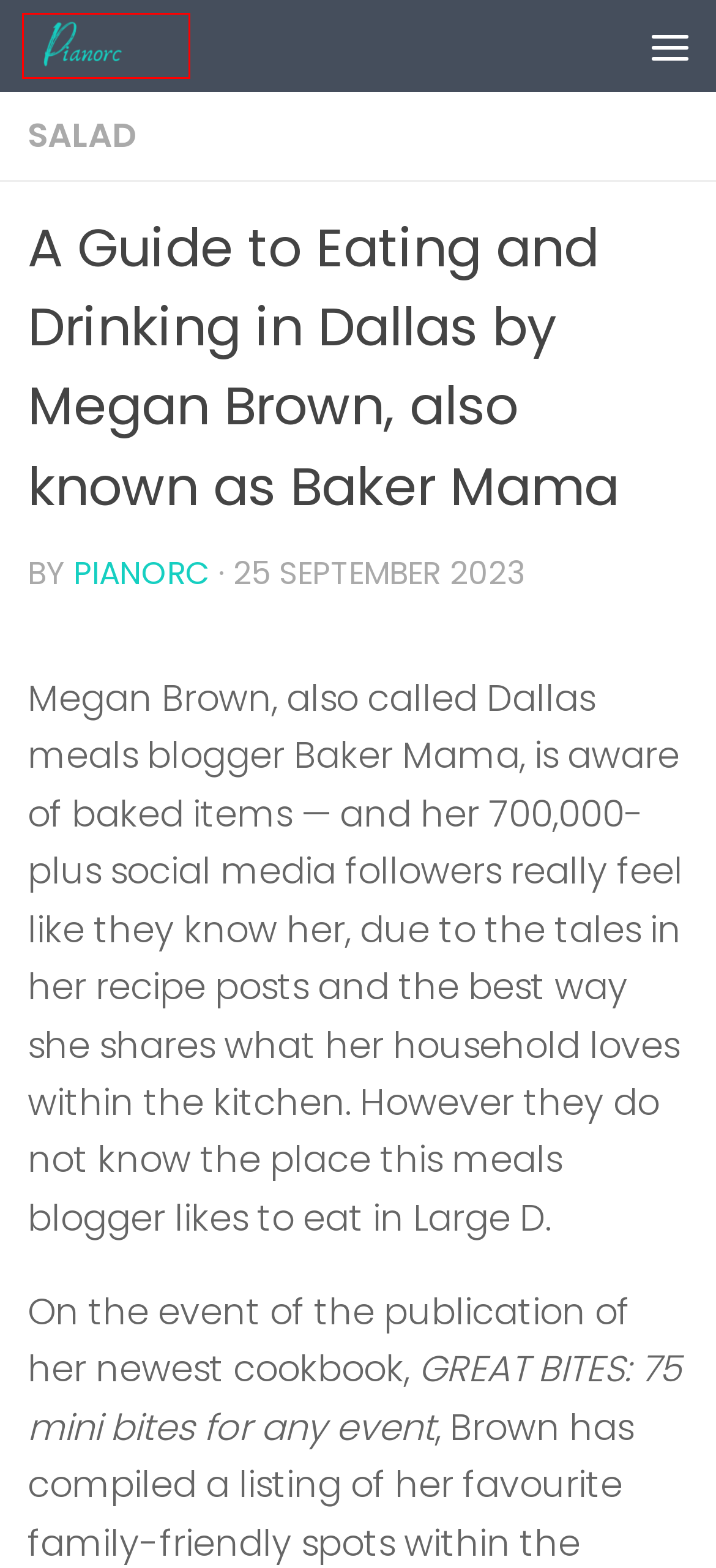You have a screenshot showing a webpage with a red bounding box around a UI element. Choose the webpage description that best matches the new page after clicking the highlighted element. Here are the options:
A. xtw183876d19
B. pianorc
C. 1718189507.6
D. xtw183871664
E. SALAD
F. HEALTHY LIFESTYLE
G. 1717710756.13
H. xtw18387177e

F